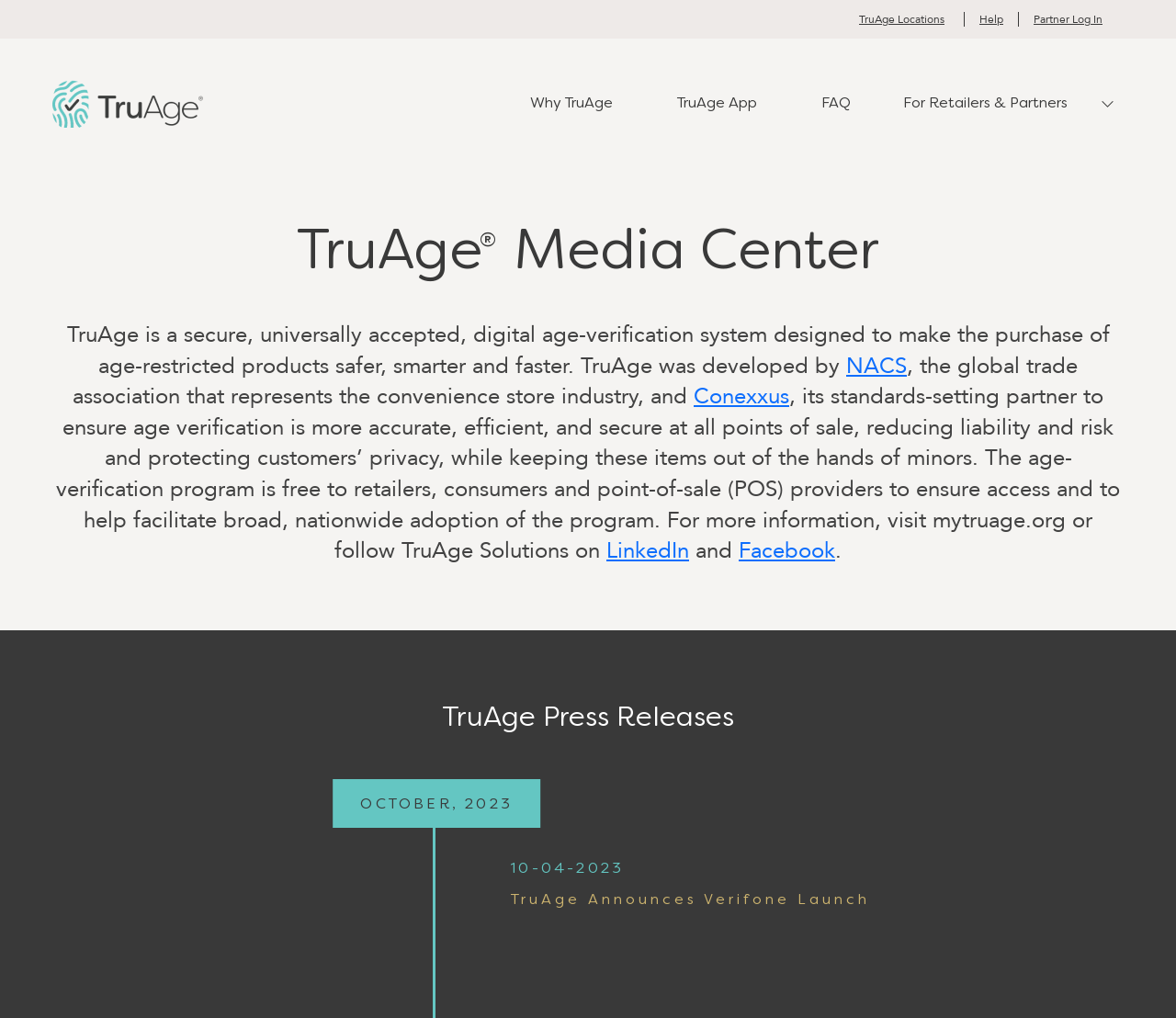Calculate the bounding box coordinates for the UI element based on the following description: "TruAge App". Ensure the coordinates are four float numbers between 0 and 1, i.e., [left, top, right, bottom].

[0.548, 0.082, 0.671, 0.121]